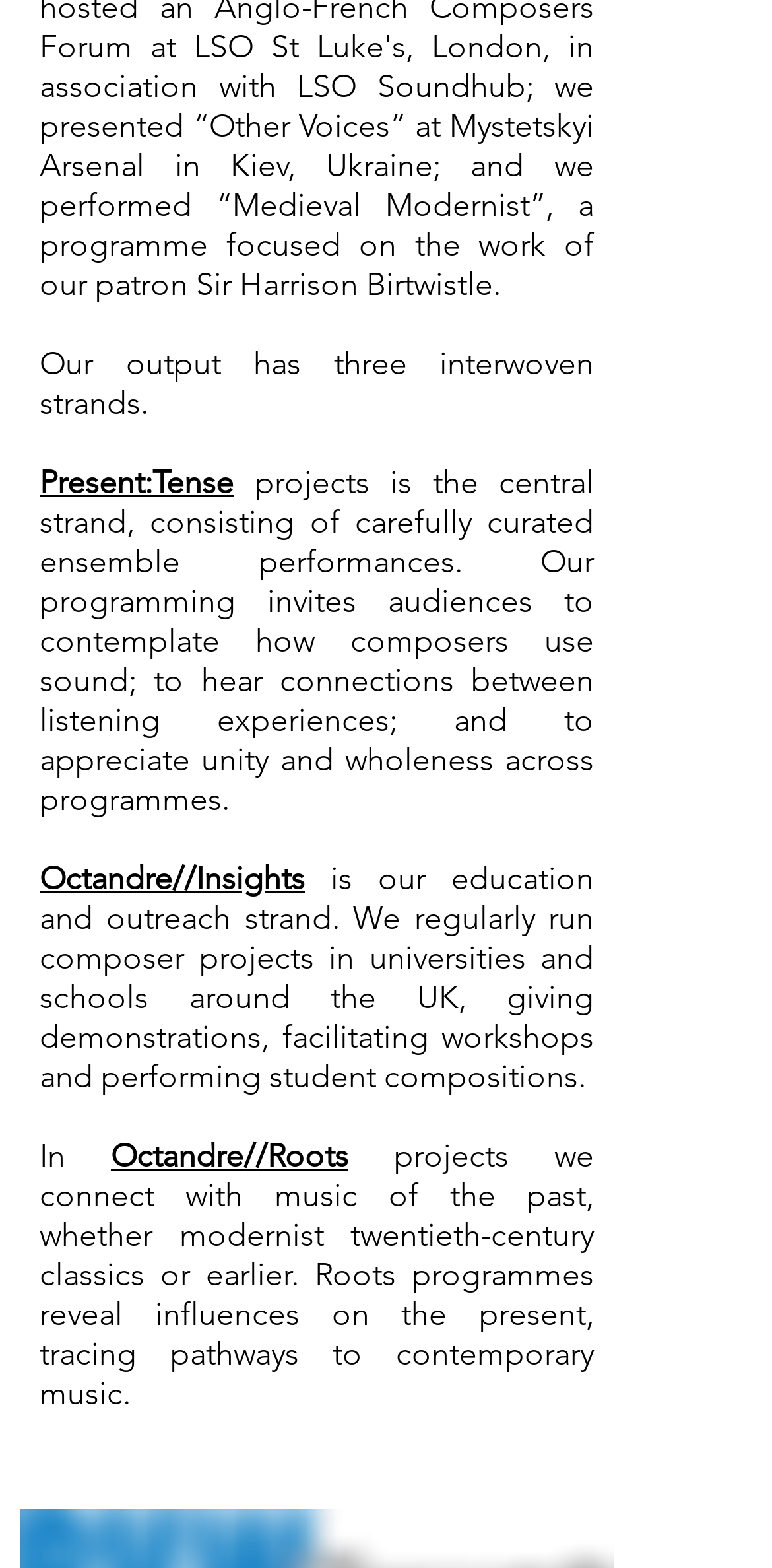Answer the question below in one word or phrase:
What is the purpose of the Octandre//Insights strand?

education and outreach